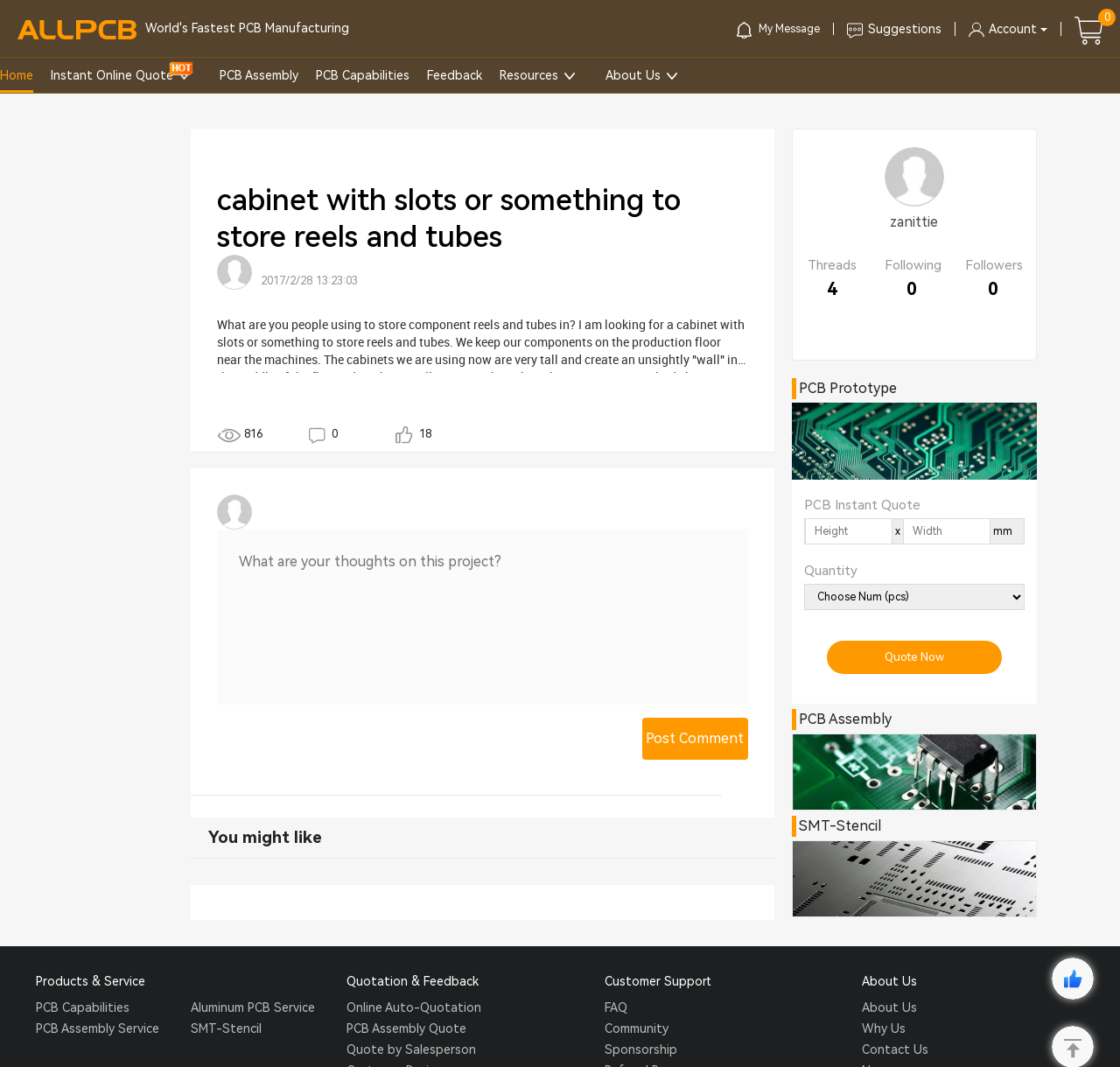Show the bounding box coordinates of the element that should be clicked to complete the task: "View PCB Assembly details".

[0.196, 0.054, 0.266, 0.087]